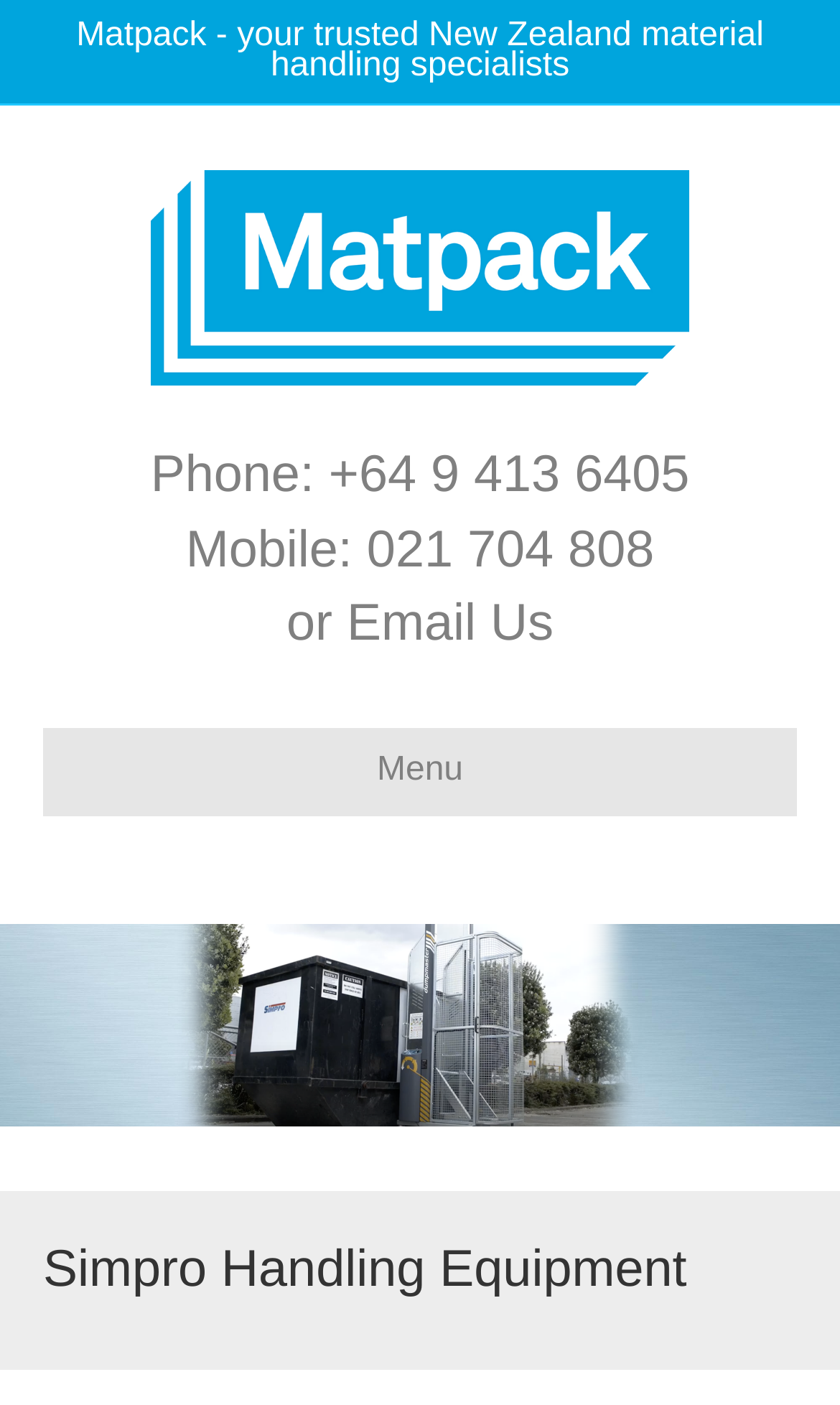Calculate the bounding box coordinates of the UI element given the description: "+64 9 413 6405".

[0.391, 0.317, 0.821, 0.359]